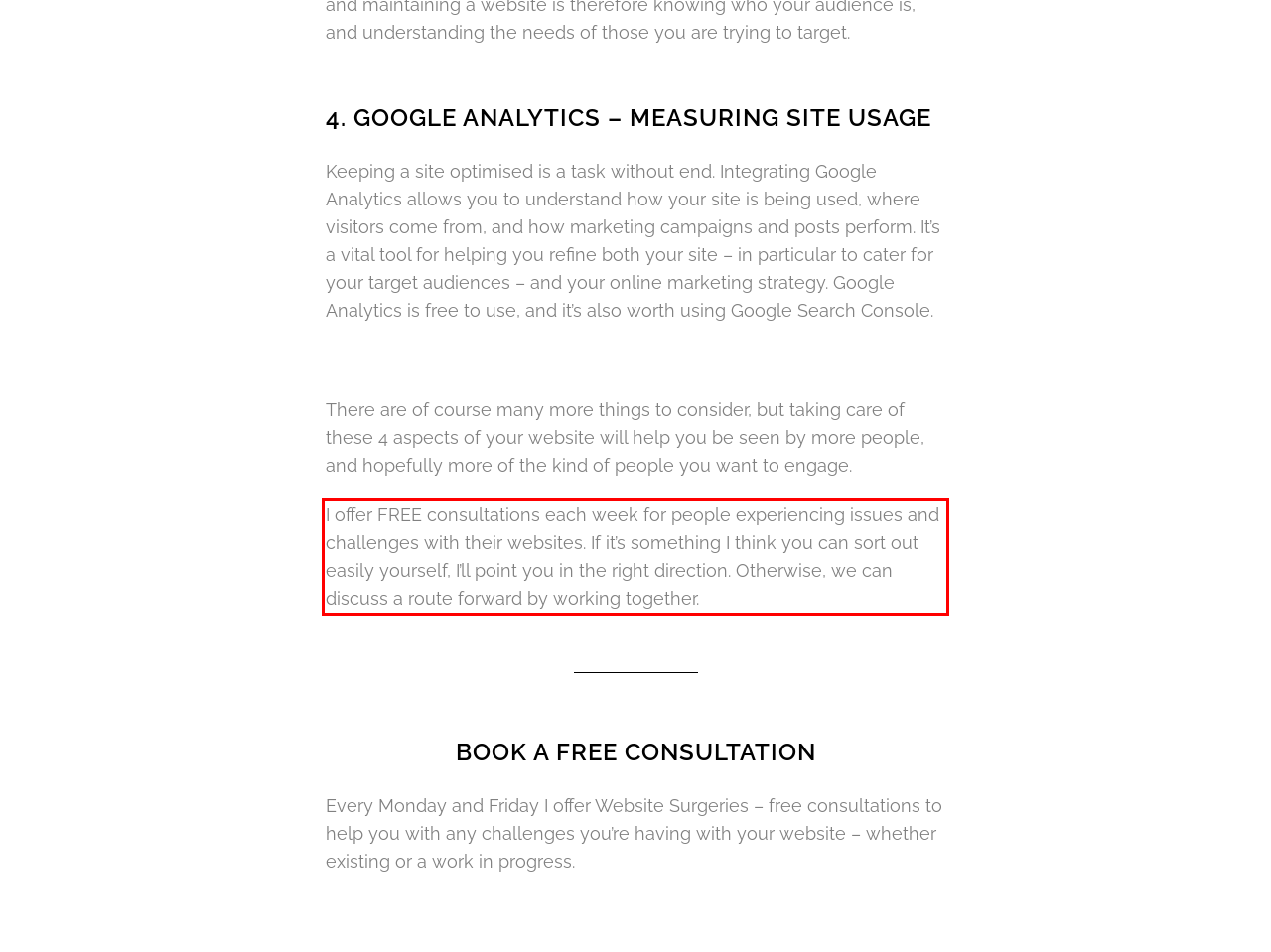Please identify and extract the text from the UI element that is surrounded by a red bounding box in the provided webpage screenshot.

I offer FREE consultations each week for people experiencing issues and challenges with their websites. If it’s something I think you can sort out easily yourself, I’ll point you in the right direction. Otherwise, we can discuss a route forward by working together.